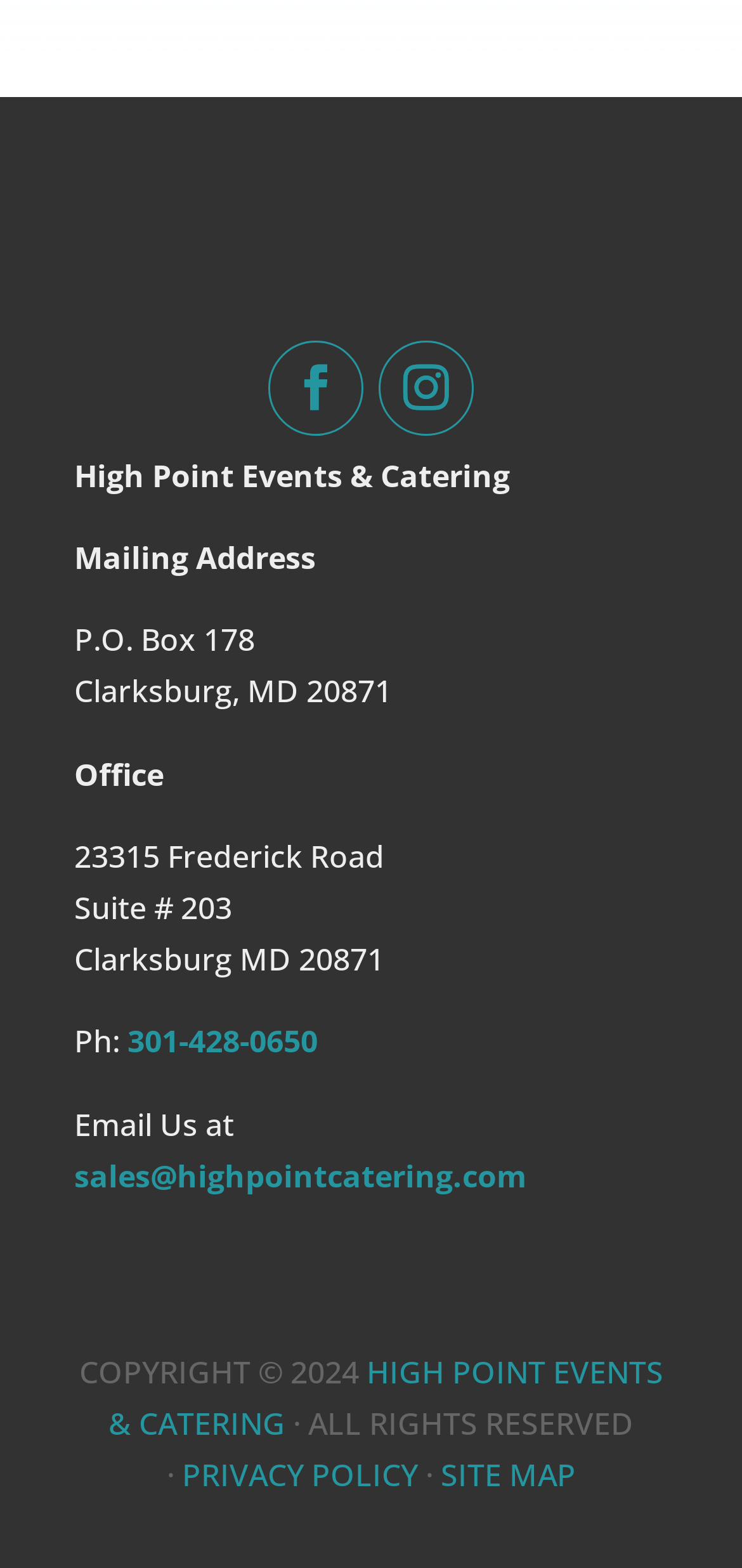What is the email address of the office?
Examine the image and provide an in-depth answer to the question.

The email address can be found in the link element with the text 'sales@highpointcatering.com', which is preceded by the static text 'Email Us at'.